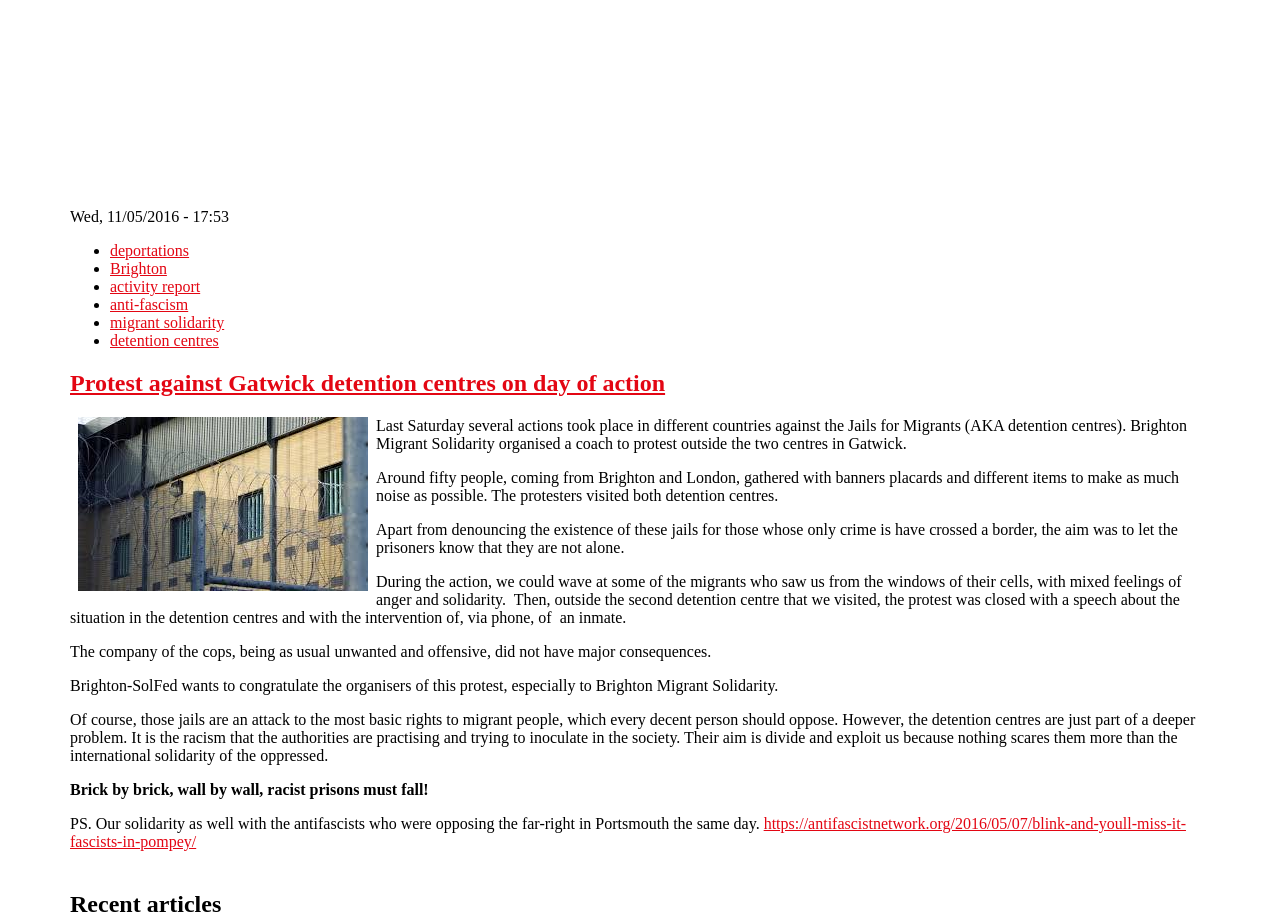Please find the bounding box coordinates of the element's region to be clicked to carry out this instruction: "Read the article about antifascist network".

[0.055, 0.882, 0.927, 0.92]